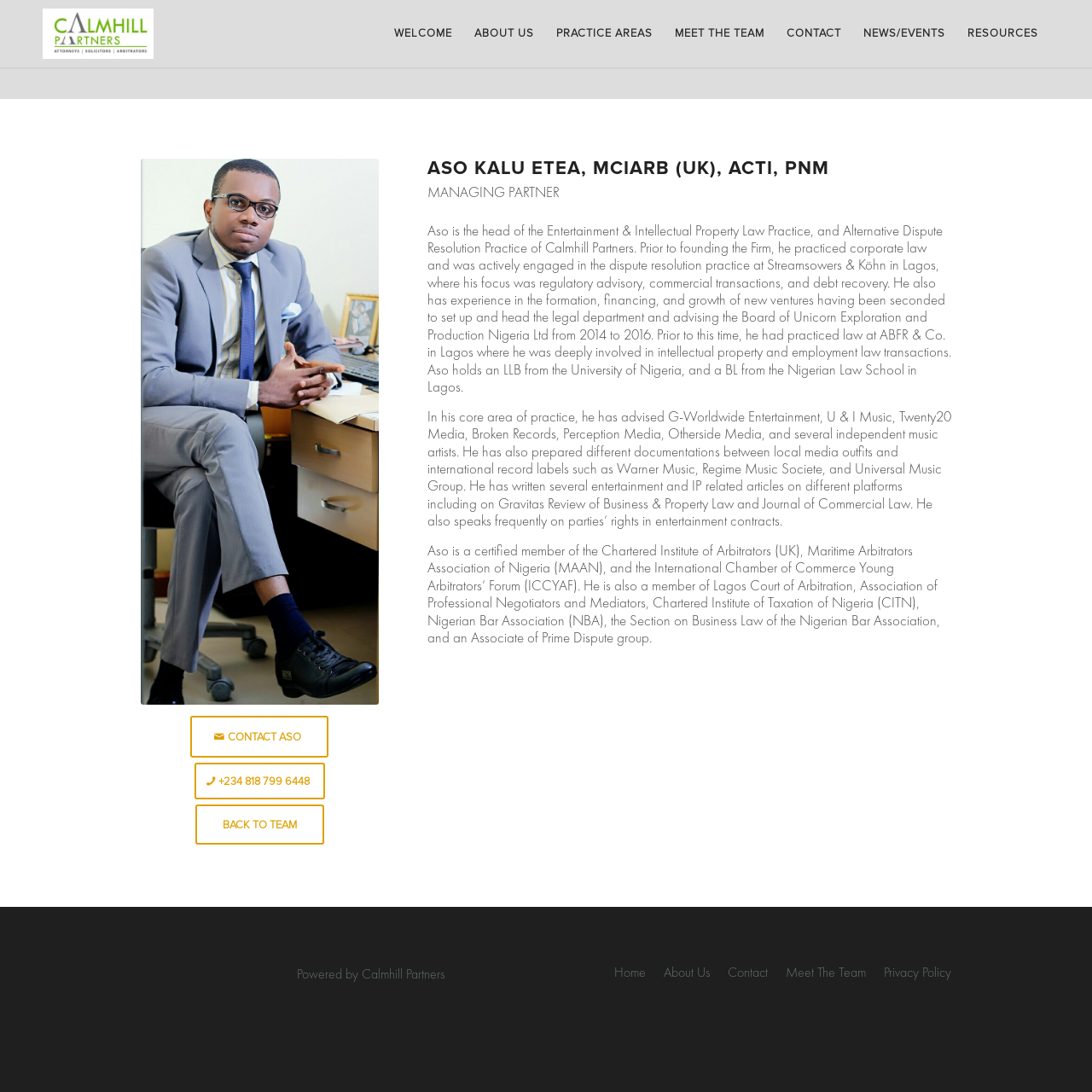Determine the main headline from the webpage and extract its text.

ASO KALU ETEA, MCIARB (UK), ACTI, PNM